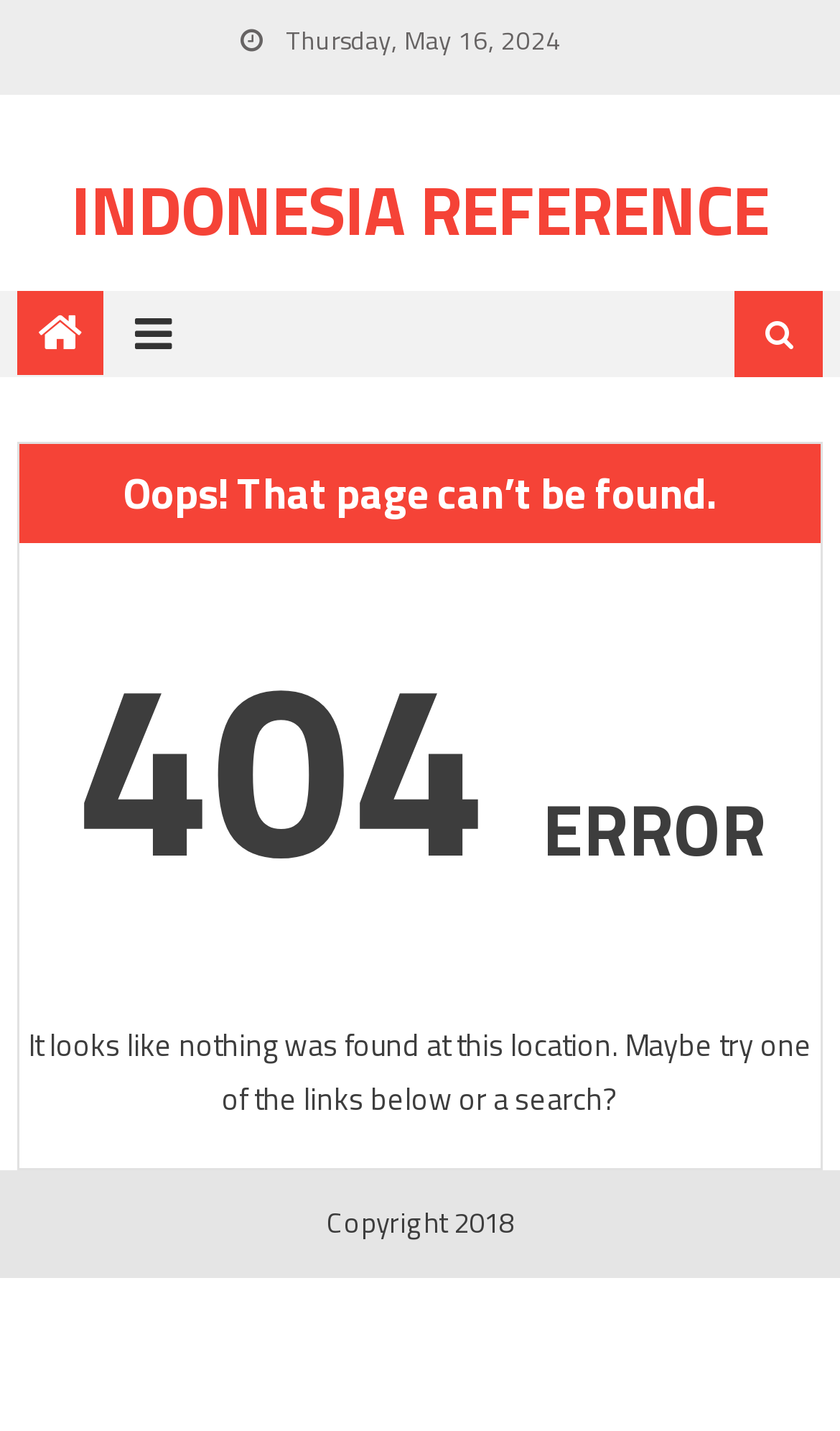Based on the element description "Indonesia Reference", predict the bounding box coordinates of the UI element.

[0.085, 0.109, 0.915, 0.182]